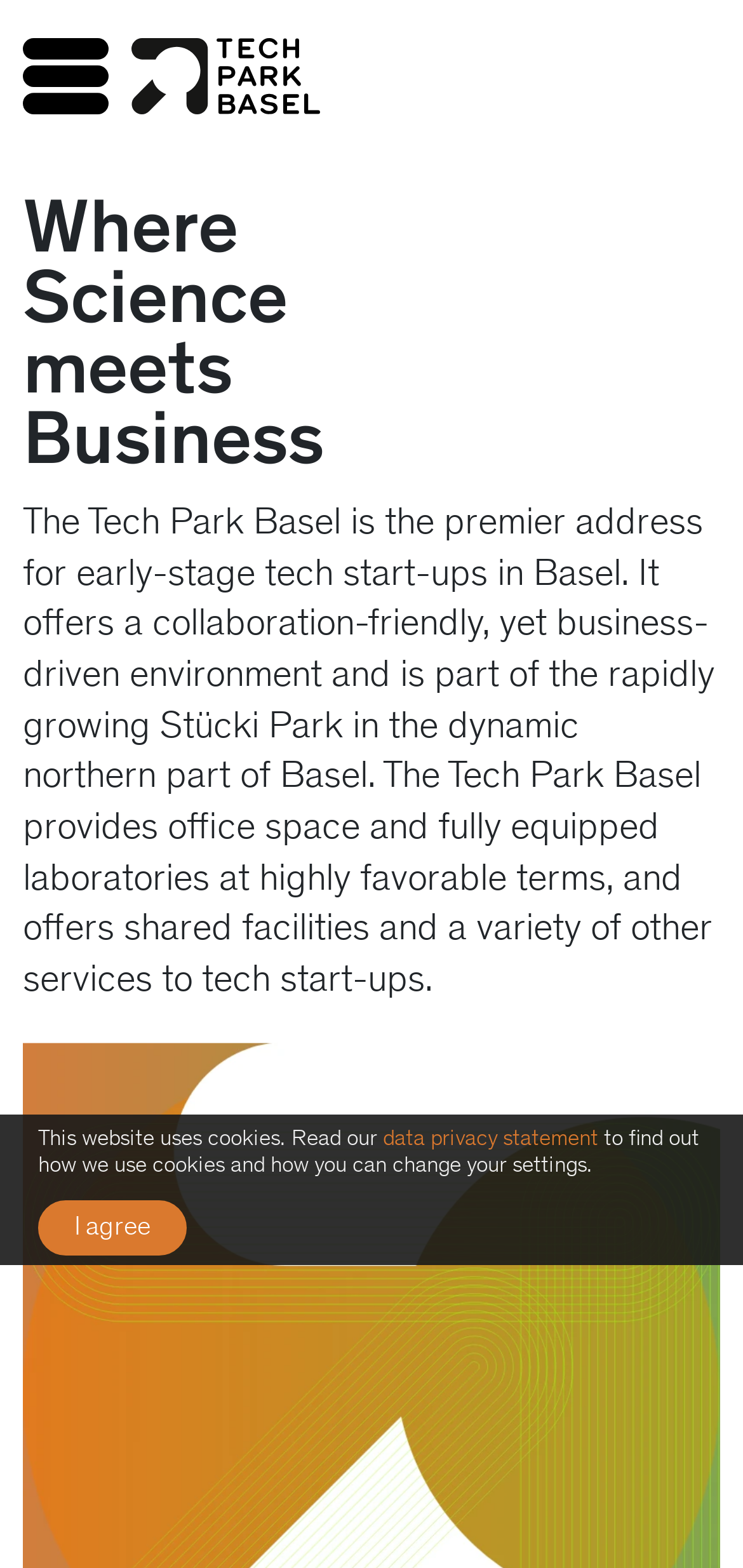Provide the bounding box coordinates, formatted as (top-left x, top-left y, bottom-right x, bottom-right y), with all values being floating point numbers between 0 and 1. Identify the bounding box of the UI element that matches the description: value="I agree"

[0.051, 0.766, 0.251, 0.801]